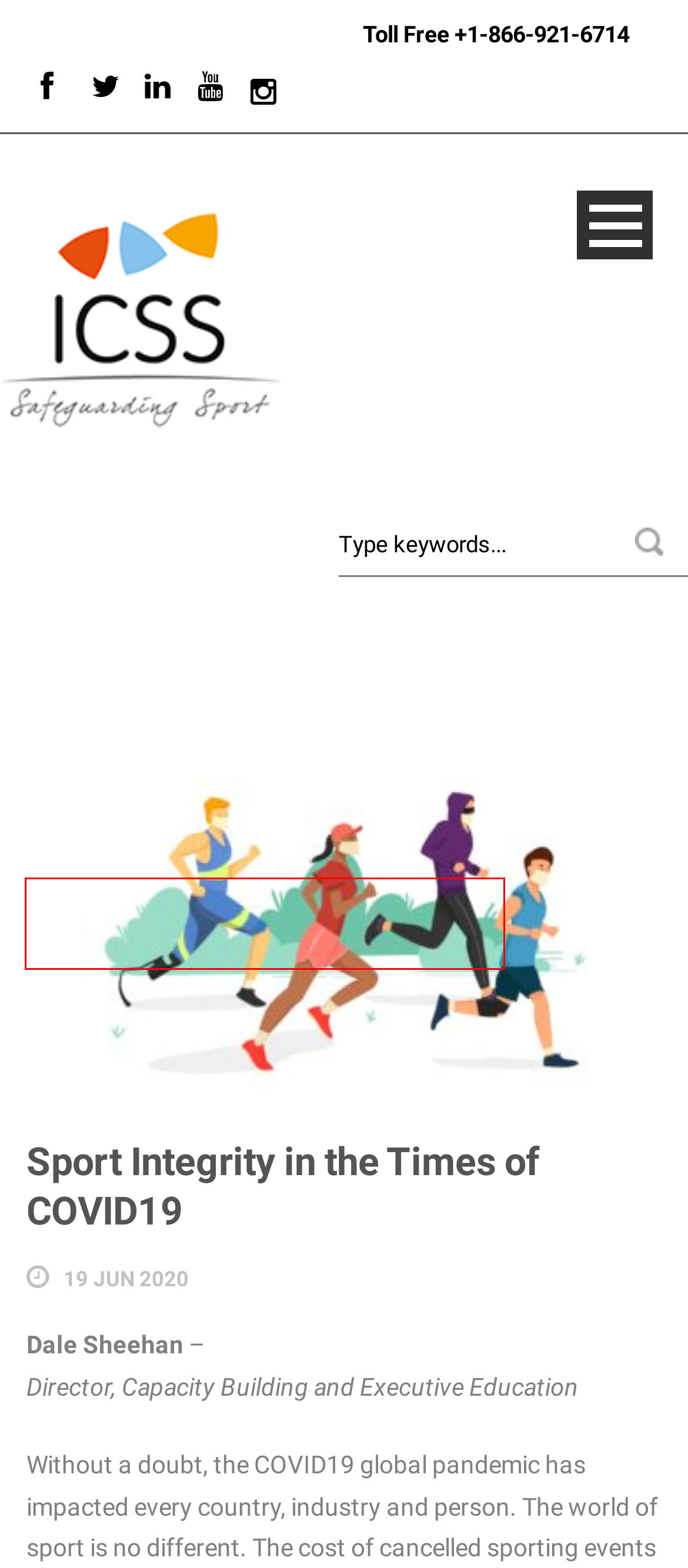You have a screenshot of a webpage, and a red bounding box highlights an element. Select the webpage description that best fits the new page after clicking the element within the bounding box. Options are:
A. ICSS   » Securing Sport
B. ICSS   » Sport Integrity Hotline
C. ICSS   » 2020 » June » 19
D. ICSS   » Sport Integrity in the Times of COVID19
E. ICSS   » Major #Sport Event – Aim to mitigate any potential #threats
F. ICSS   » Major event safety and security – collaboration and information sharing
G. ICSS   » Sport Safety and Security Training and Advanced Education Programme
H. ICSS   » Contact Us

A